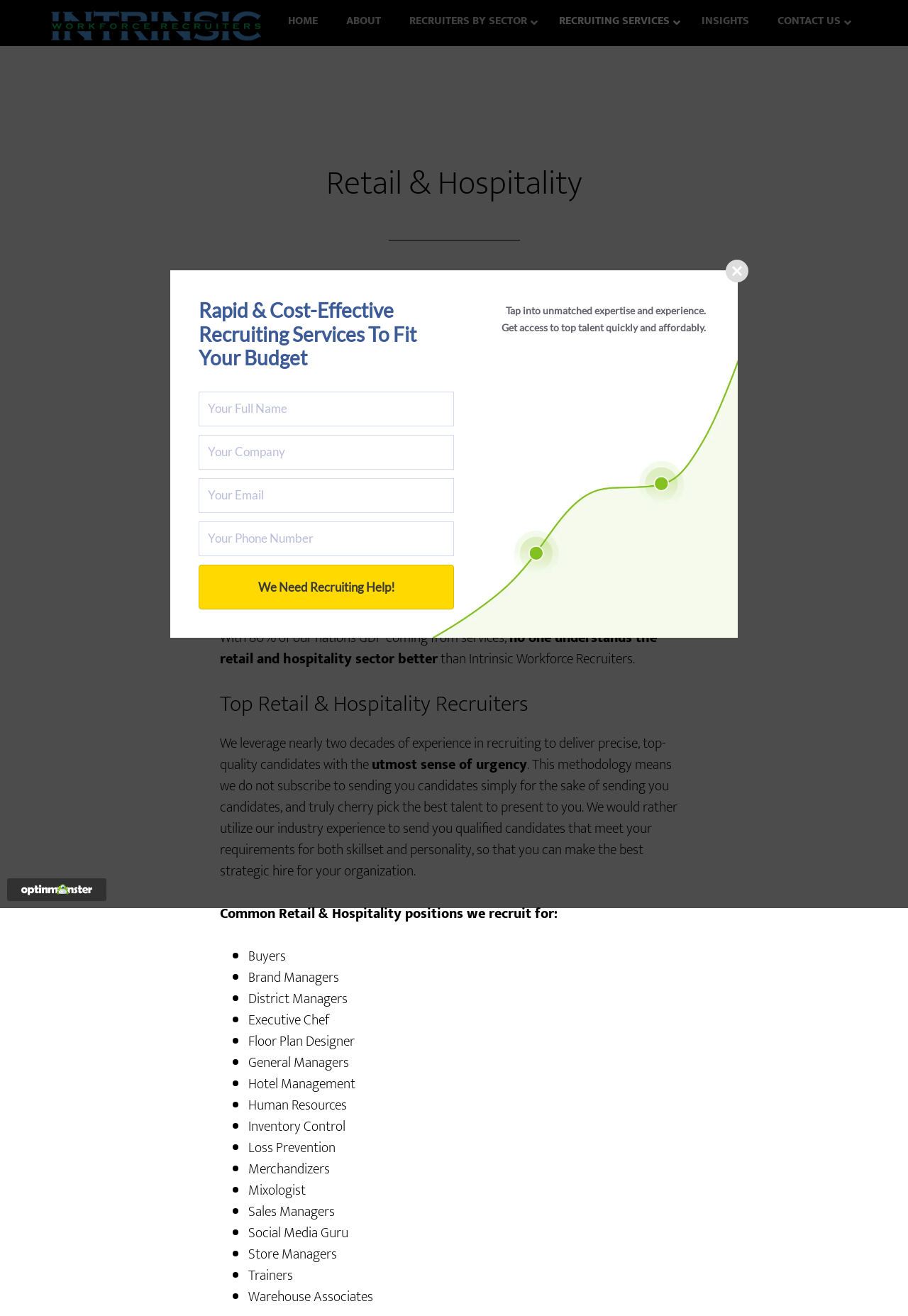Generate a comprehensive description of the webpage content.

This webpage is about Intrinsic Workforce Recruiters, a recruitment firm specializing in hospitality and retail industries. At the top, there are two links, "Skip to main content" and "Skip to footer", followed by the company's logo and a navigation menu with links to "HOME", "ABOUT", "RECRUITERS BY SECTOR", "RECRUITING SERVICES", "INSIGHTS", and "CONTACT US".

Below the navigation menu, there is a header section with the title "Retail & Hospitality" and a brief introduction to the company, stating that they have been providing rapid placement of retail and hospitality professionals and managers across the nation for over a decade.

The main content section is divided into several parts. The first part describes the company's expertise in recruiting professionals and managers, highlighting their cost-effective recruiting solutions. There are two calls-to-action, "CALL US" and "CONTACT US", and a link to "Retail Executive Search Firm" for hospitality and retail executive search projects.

The second part of the main content section explains the company's methodology, stating that they cherry-pick the best talent to present to clients, rather than sending numerous candidates. This section also lists common retail and hospitality positions that the company recruits for, including buyers, brand managers, district managers, executive chefs, and more.

At the bottom of the page, there is a dialog box with a form to request recruiting help, including fields for name, email, phone, and a message. The dialog box also has a "Close" button with an "X" icon.